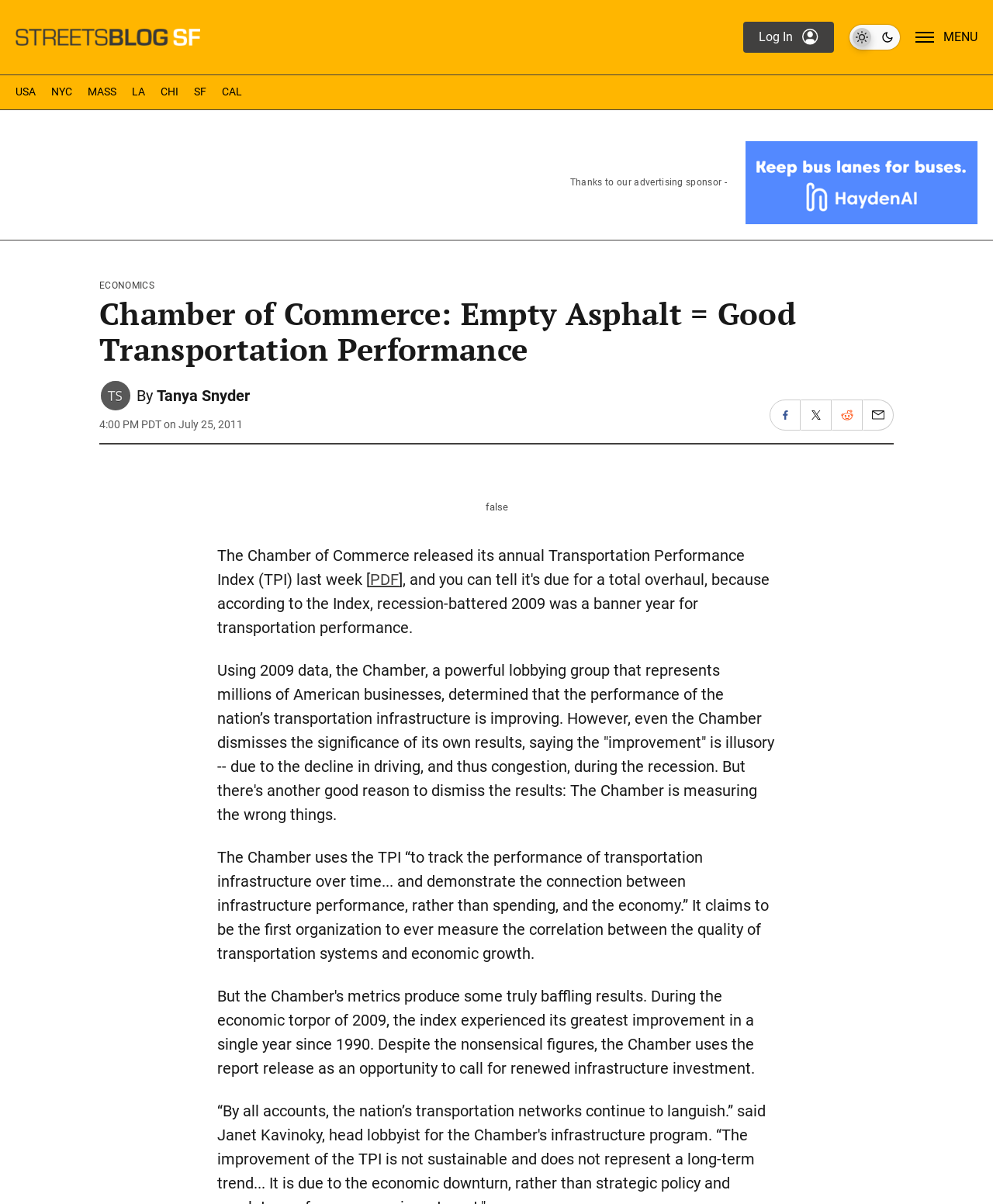What is the name of the website?
From the image, respond using a single word or phrase.

Streetsblog San Francisco